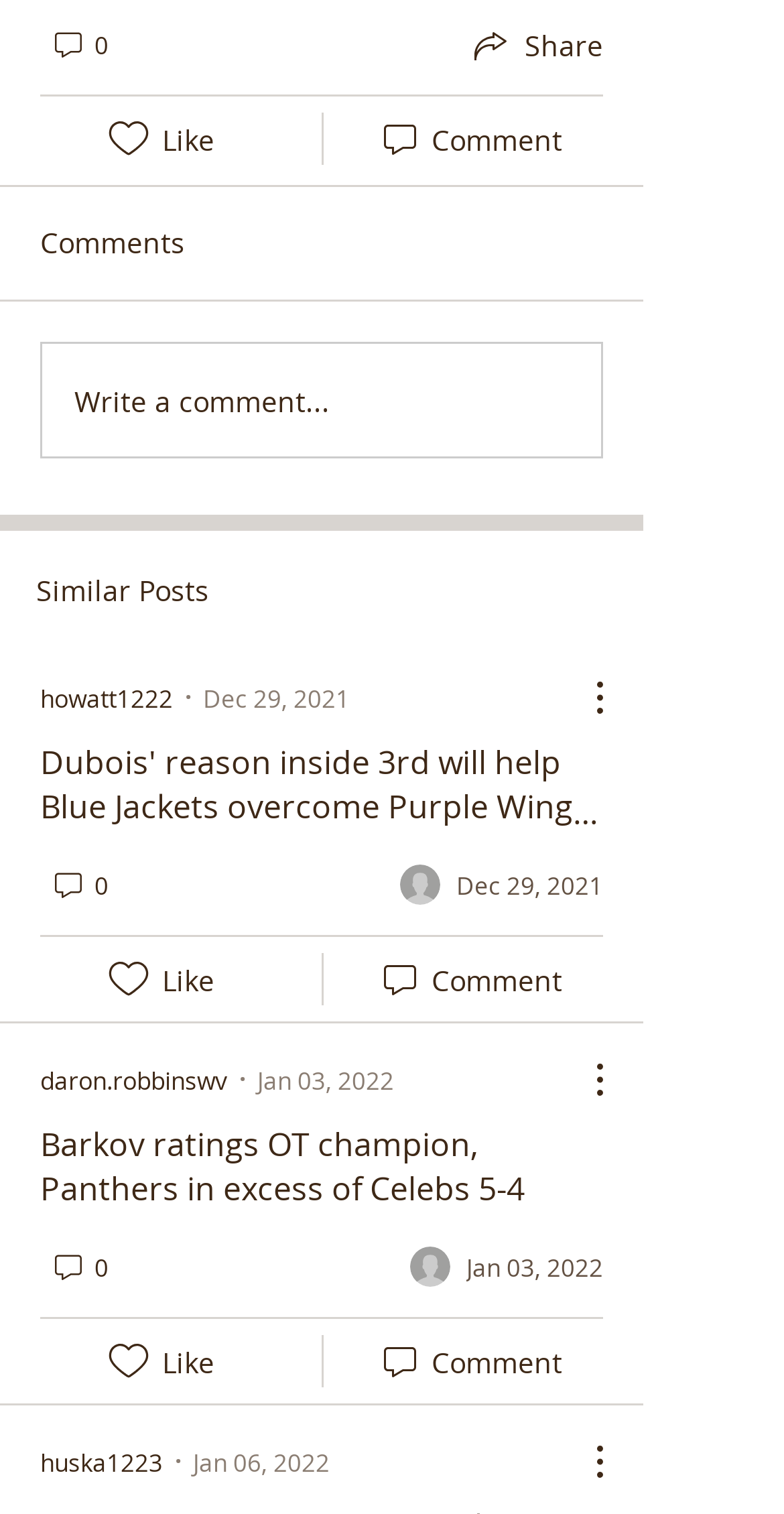How many likes does the third post have?
Using the image as a reference, answer the question in detail.

I looked at the third post and saw that the button 'Likes icon unchecked' is present, indicating that the post has no likes.